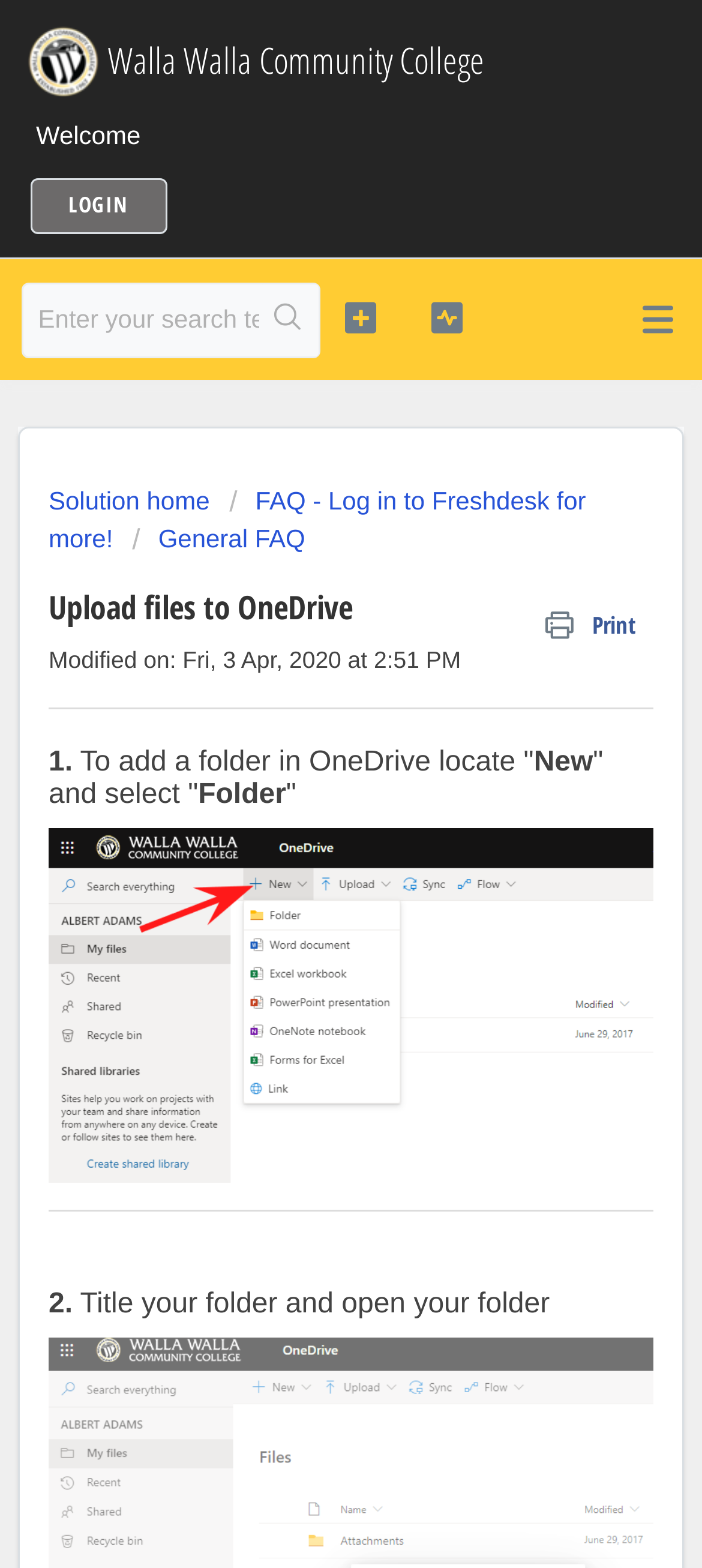Determine the coordinates of the bounding box that should be clicked to complete the instruction: "Upload files to OneDrive". The coordinates should be represented by four float numbers between 0 and 1: [left, top, right, bottom].

[0.069, 0.368, 0.931, 0.405]